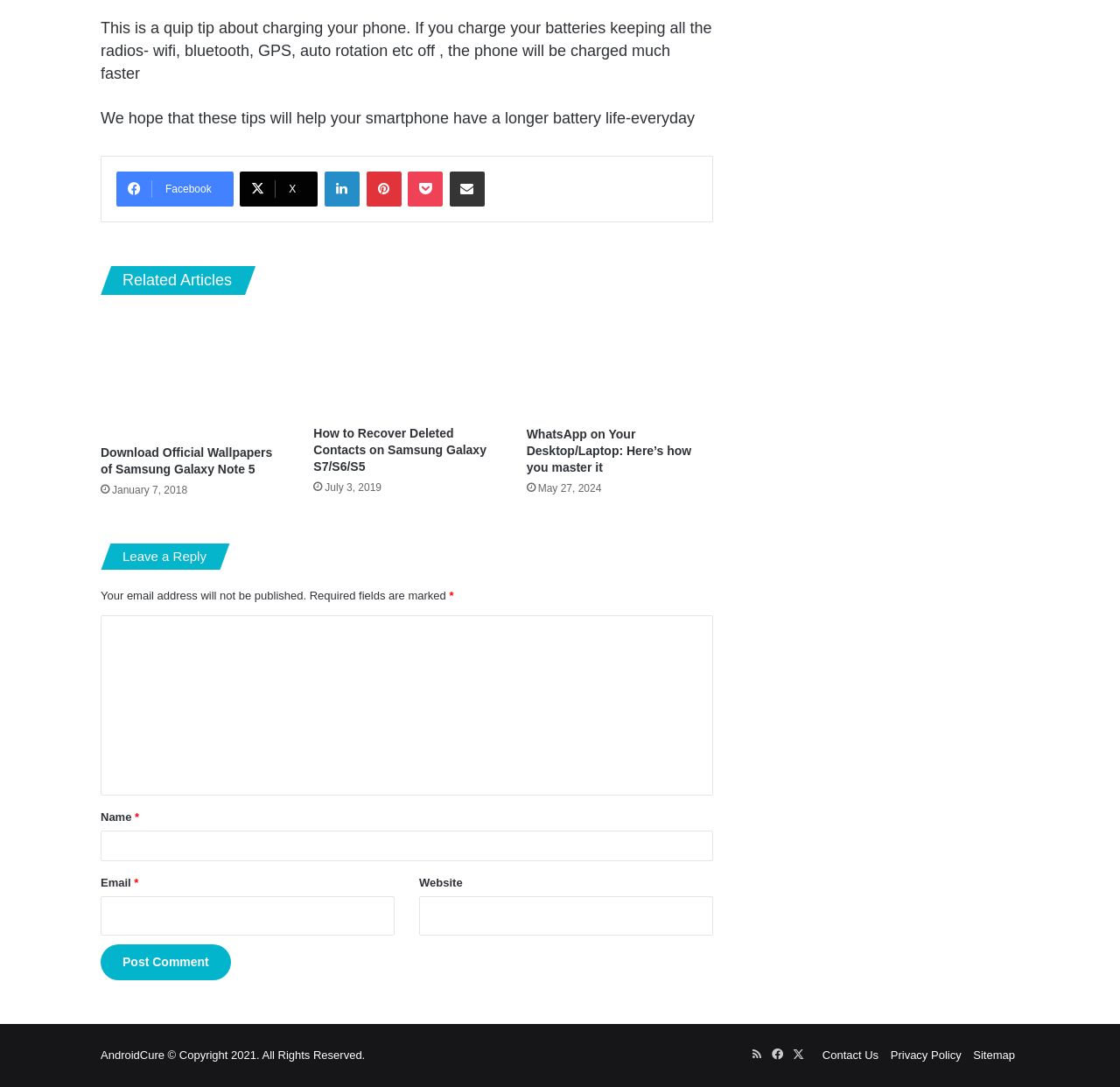From the webpage screenshot, predict the bounding box coordinates (top-left x, top-left y, bottom-right x, bottom-right y) for the UI element described here: parent_node: Comment * name="comment"

[0.09, 0.566, 0.637, 0.732]